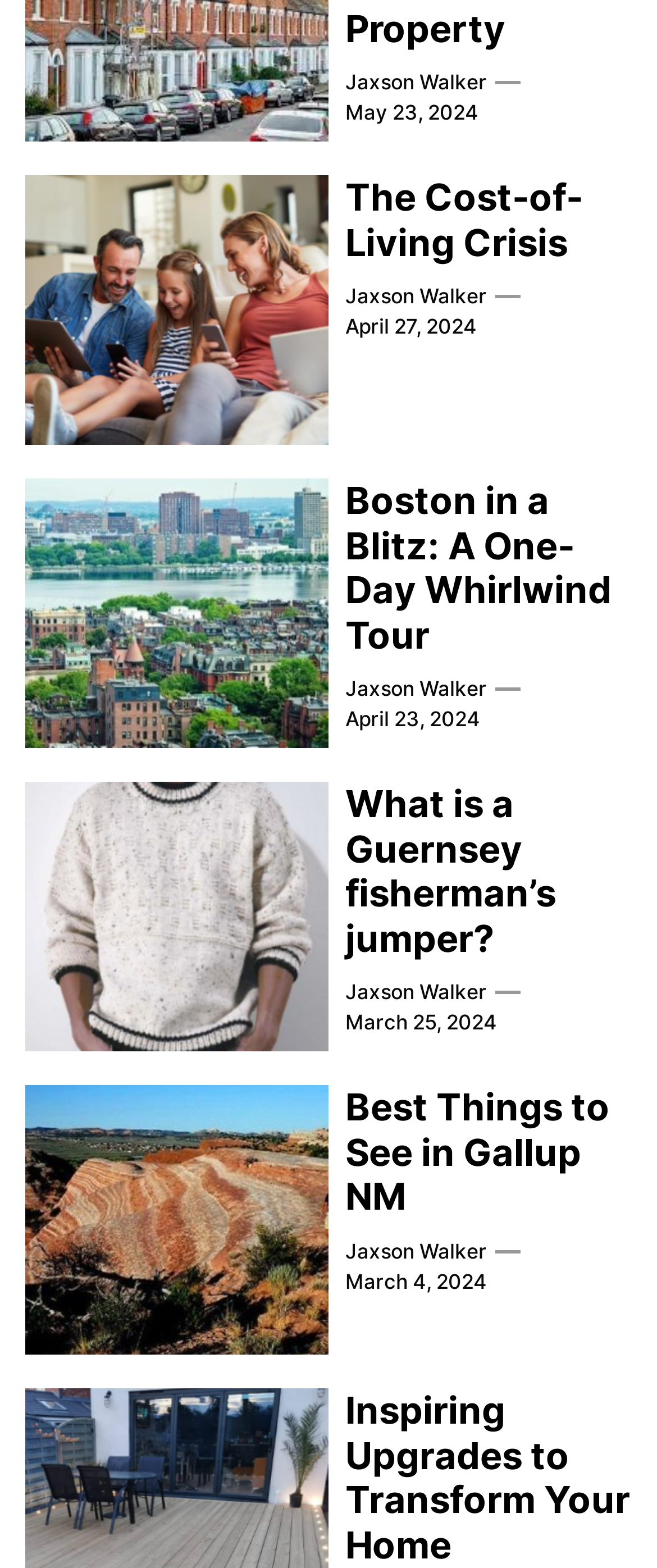Please indicate the bounding box coordinates of the element's region to be clicked to achieve the instruction: "check out Best Things to See in Gallup NM". Provide the coordinates as four float numbers between 0 and 1, i.e., [left, top, right, bottom].

[0.526, 0.692, 0.962, 0.777]